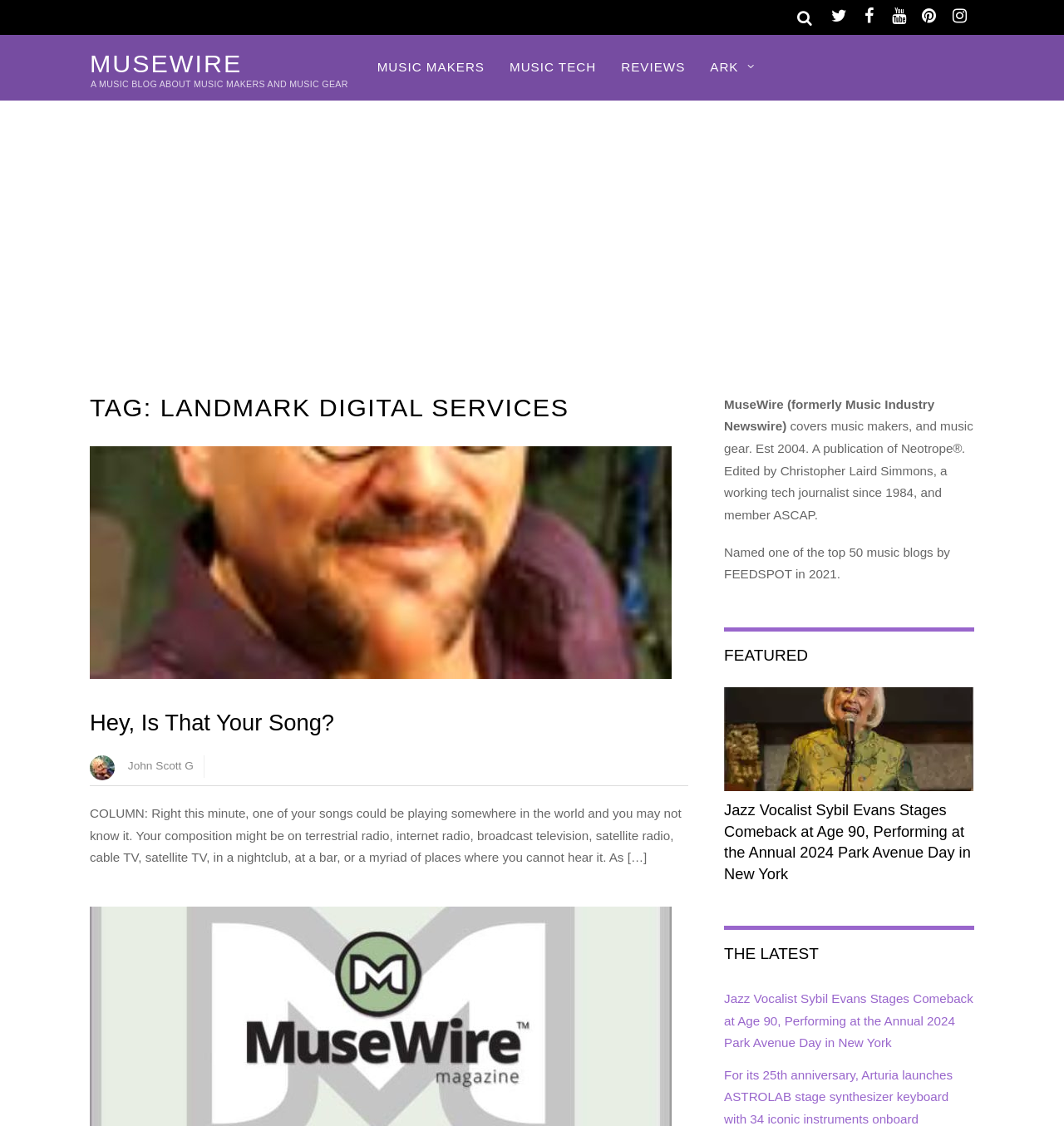What is the name of the music blog?
Using the details shown in the screenshot, provide a comprehensive answer to the question.

The name of the music blog can be found in the link element with the text 'MUSEWIRE' at the top of the webpage, which suggests that it is the title of the blog.